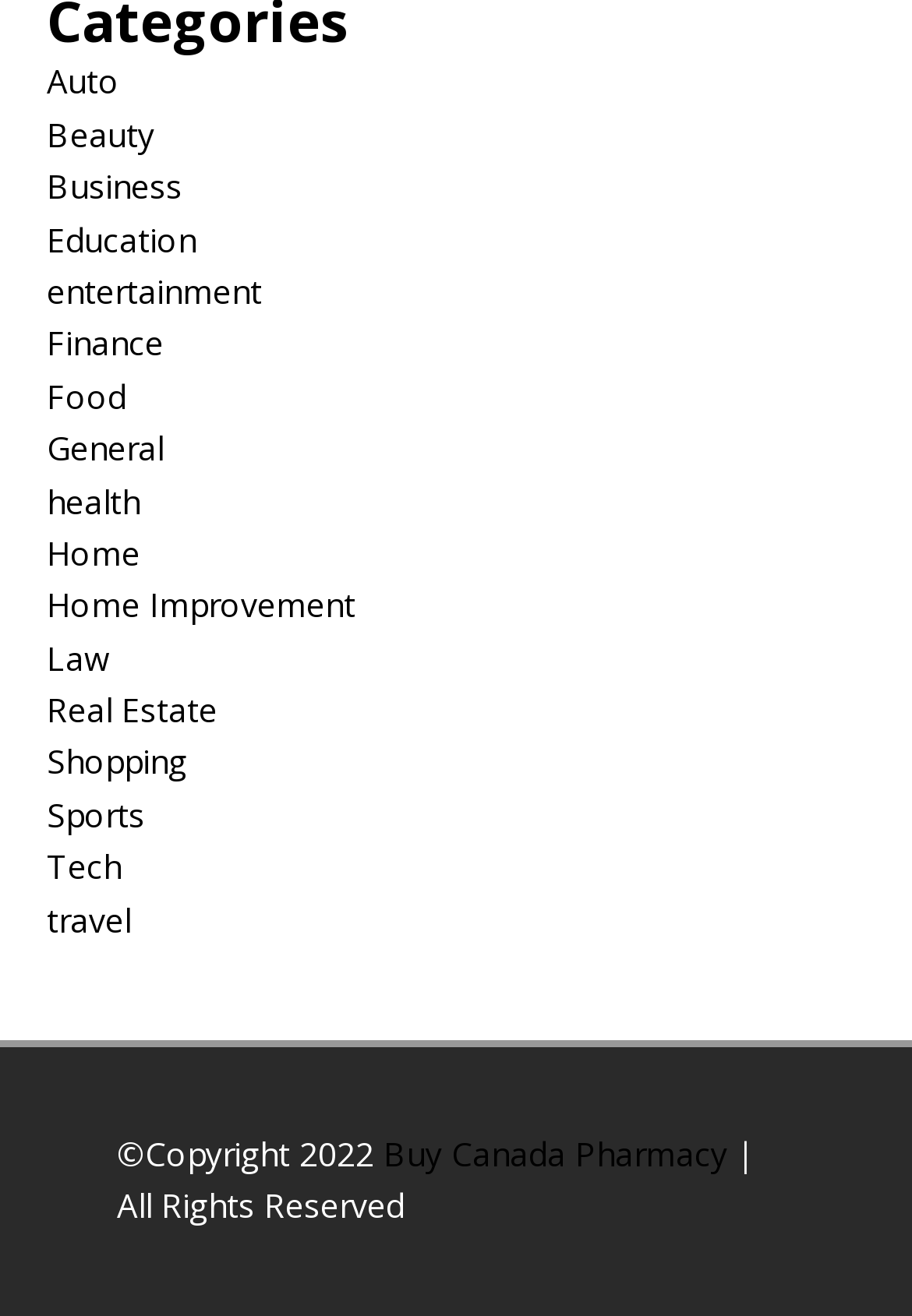Find the bounding box coordinates for the HTML element described as: "Buy Canada Pharmacy". The coordinates should consist of four float values between 0 and 1, i.e., [left, top, right, bottom].

[0.421, 0.86, 0.797, 0.893]